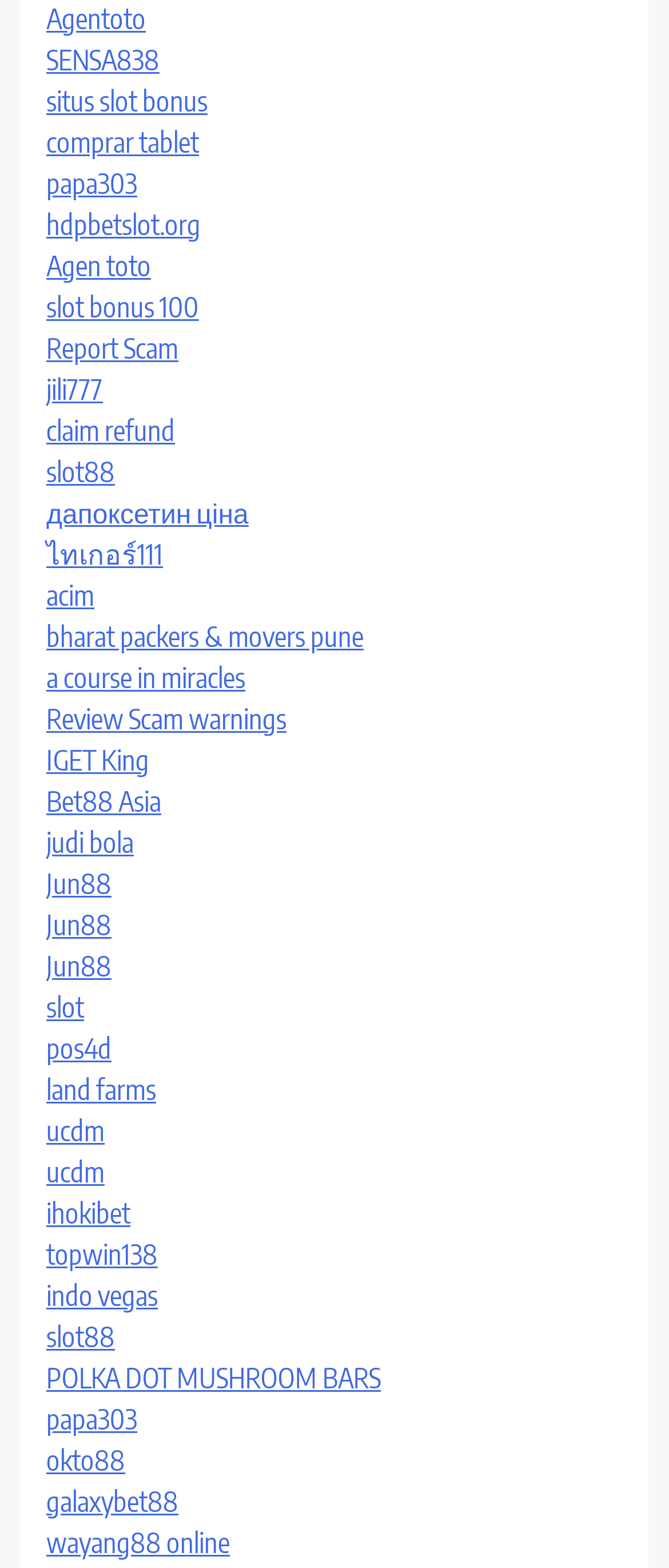Please mark the bounding box coordinates of the area that should be clicked to carry out the instruction: "View Amazon Kindle version of Puzzles for Adults eBook".

None